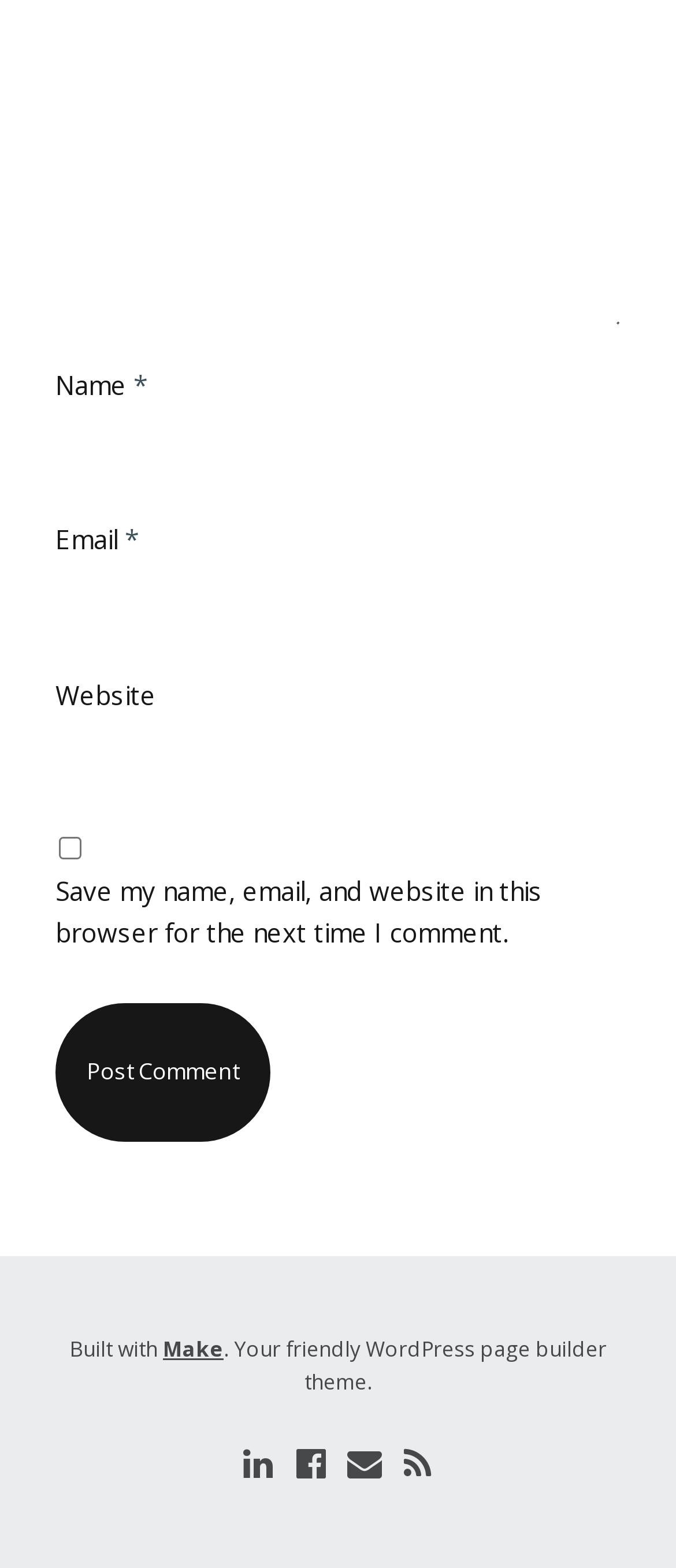Based on the element description parent_node: Email * aria-describedby="email-notes" name="email", identify the bounding box coordinates for the UI element. The coordinates should be in the format (top-left x, top-left y, bottom-right x, bottom-right y) and within the 0 to 1 range.

[0.082, 0.365, 0.918, 0.405]